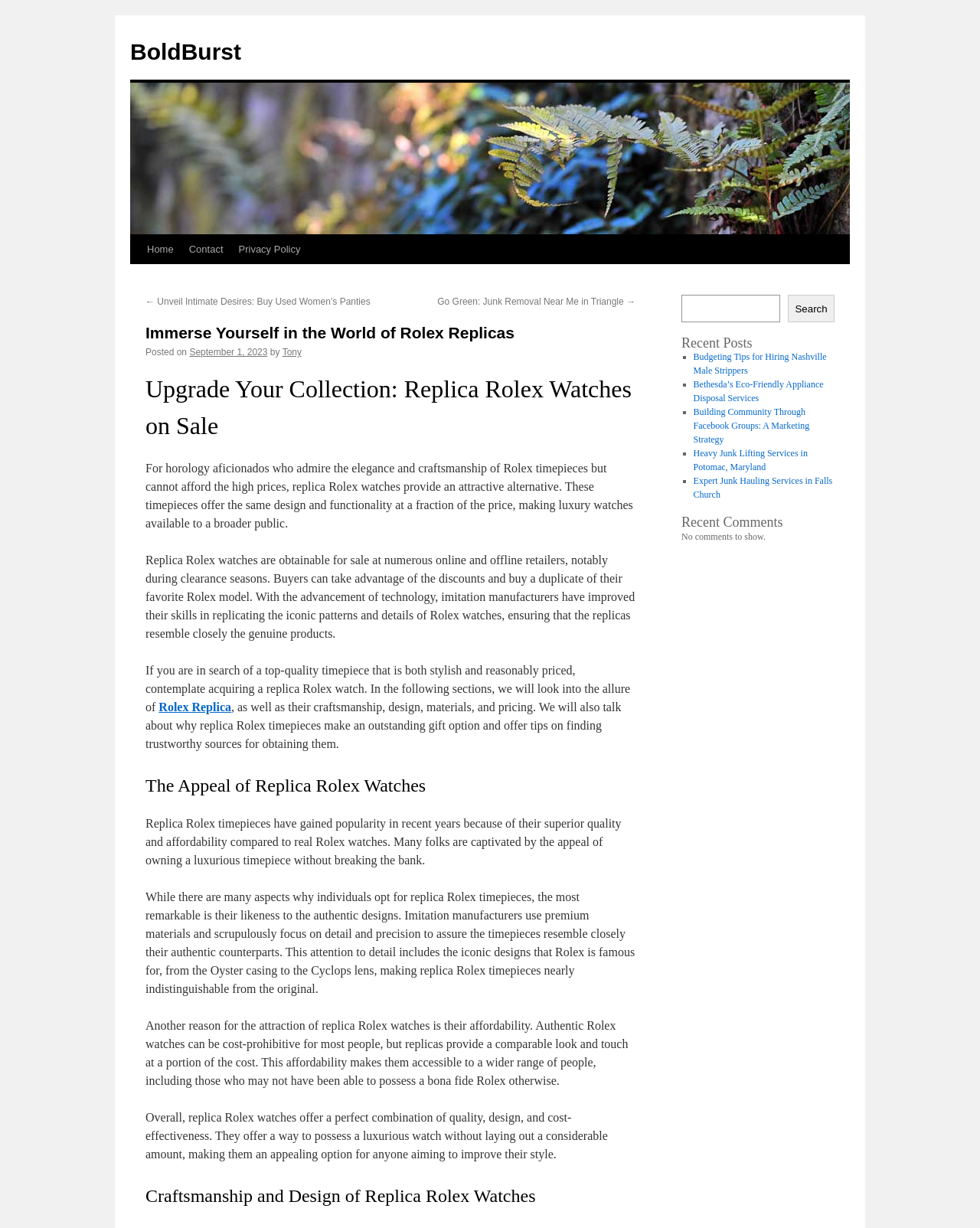Please analyze the image and give a detailed answer to the question:
How many sections are there in the main content?

After analyzing the webpage structure, I identified four main sections in the content: 'Immerse Yourself in the World of Rolex Replicas', 'Upgrade Your Collection: Replica Rolex Watches on Sale', 'The Appeal of Replica Rolex Watches', and 'Craftsmanship and Design of Replica Rolex Watches'.